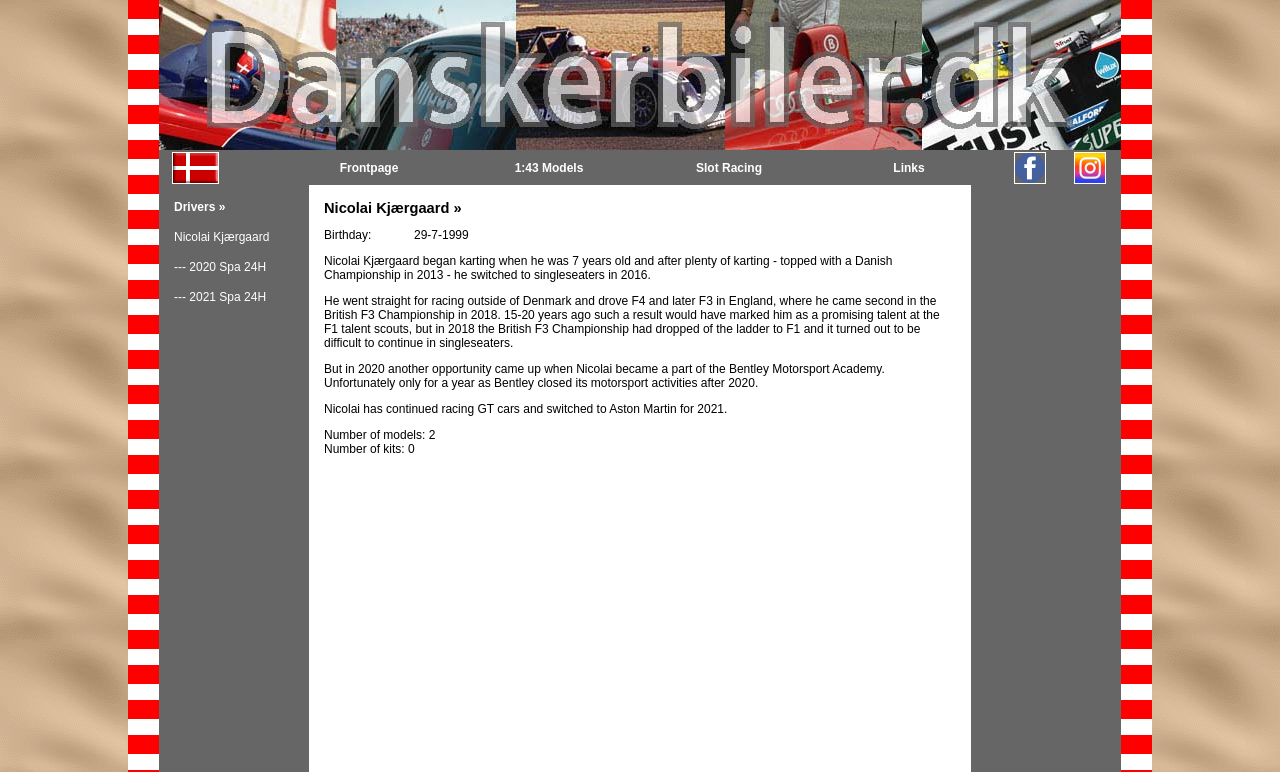Please analyze the image and give a detailed answer to the question:
What type of racing does Nicolai Kjærgaard participate in?

The webpage mentions that Nicolai has continued racing GT cars and switched to Aston Martin for 2021, indicating that he participates in GT car racing.